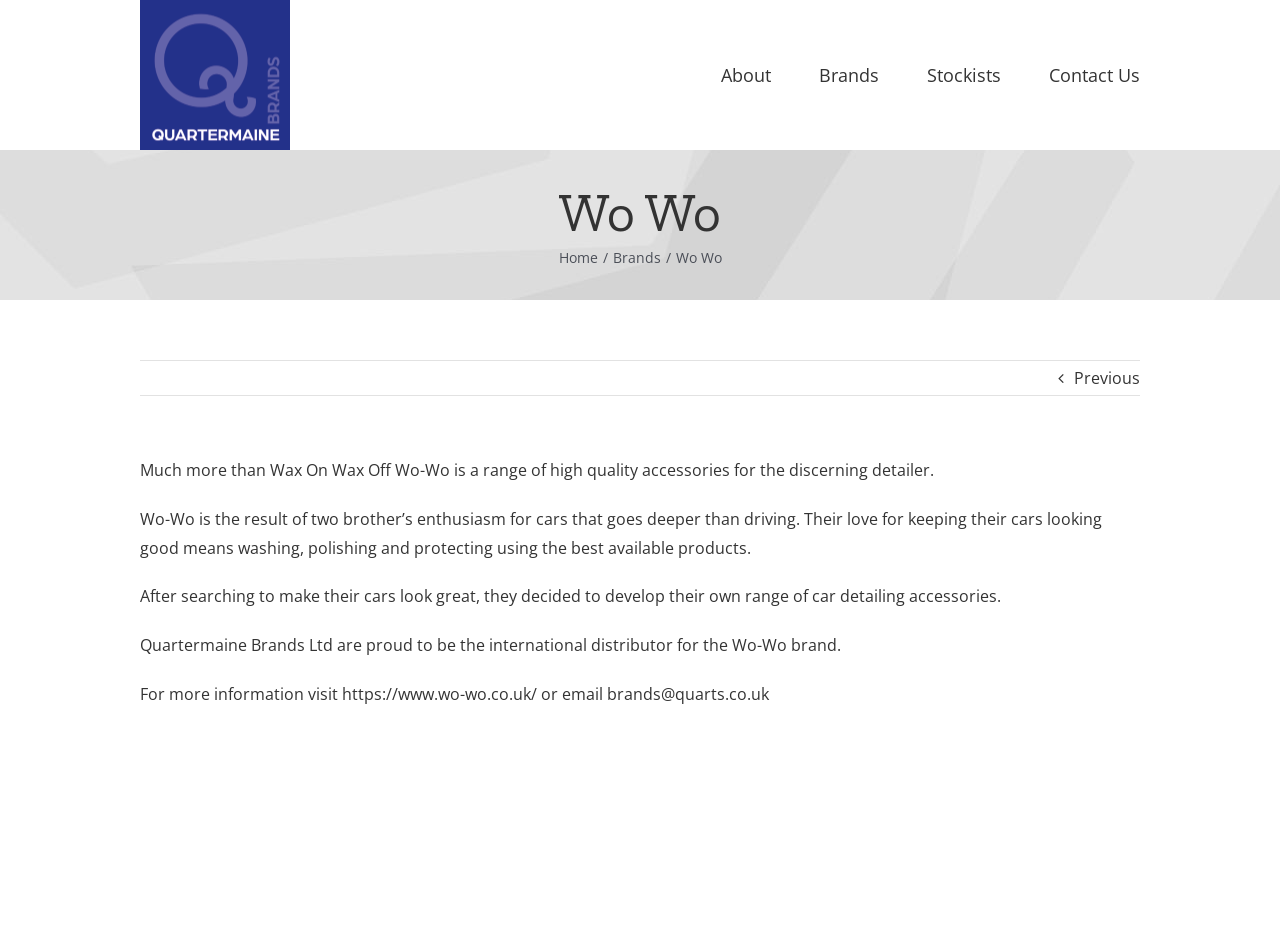Refer to the image and provide an in-depth answer to the question: 
What is the position of the 'About' link in the main menu?

I analyzed the navigation element with the text 'Main Menu' and found that the 'About' link is the first link in the menu, with a bounding box coordinate of [0.563, 0.0, 0.602, 0.158].